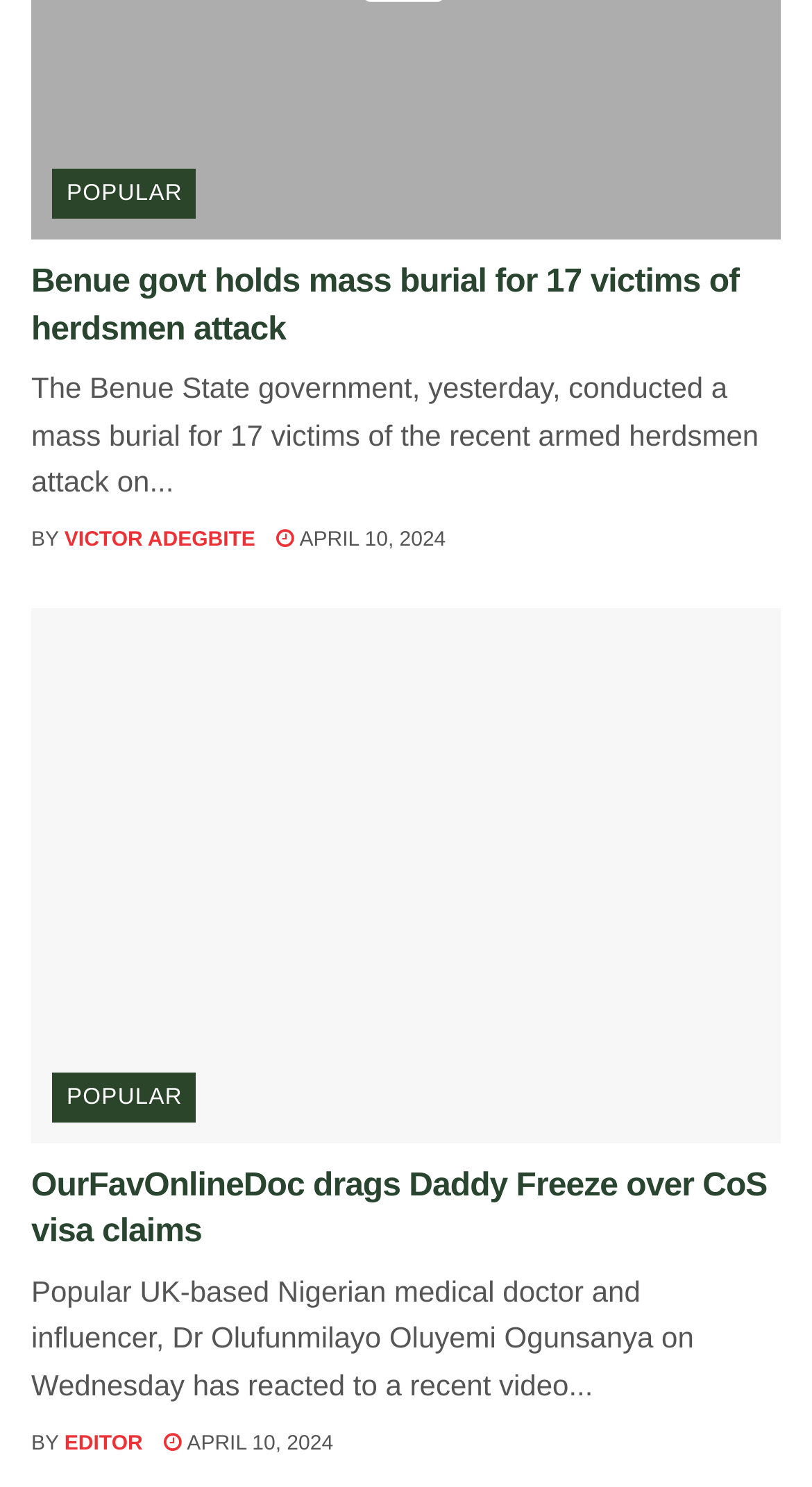What is the date of the second article?
Please answer the question as detailed as possible.

I found the link element [924] with the text ' APRIL 10, 2024', which is located near the bottom of the second article element [831]. This indicates the date of the second article.